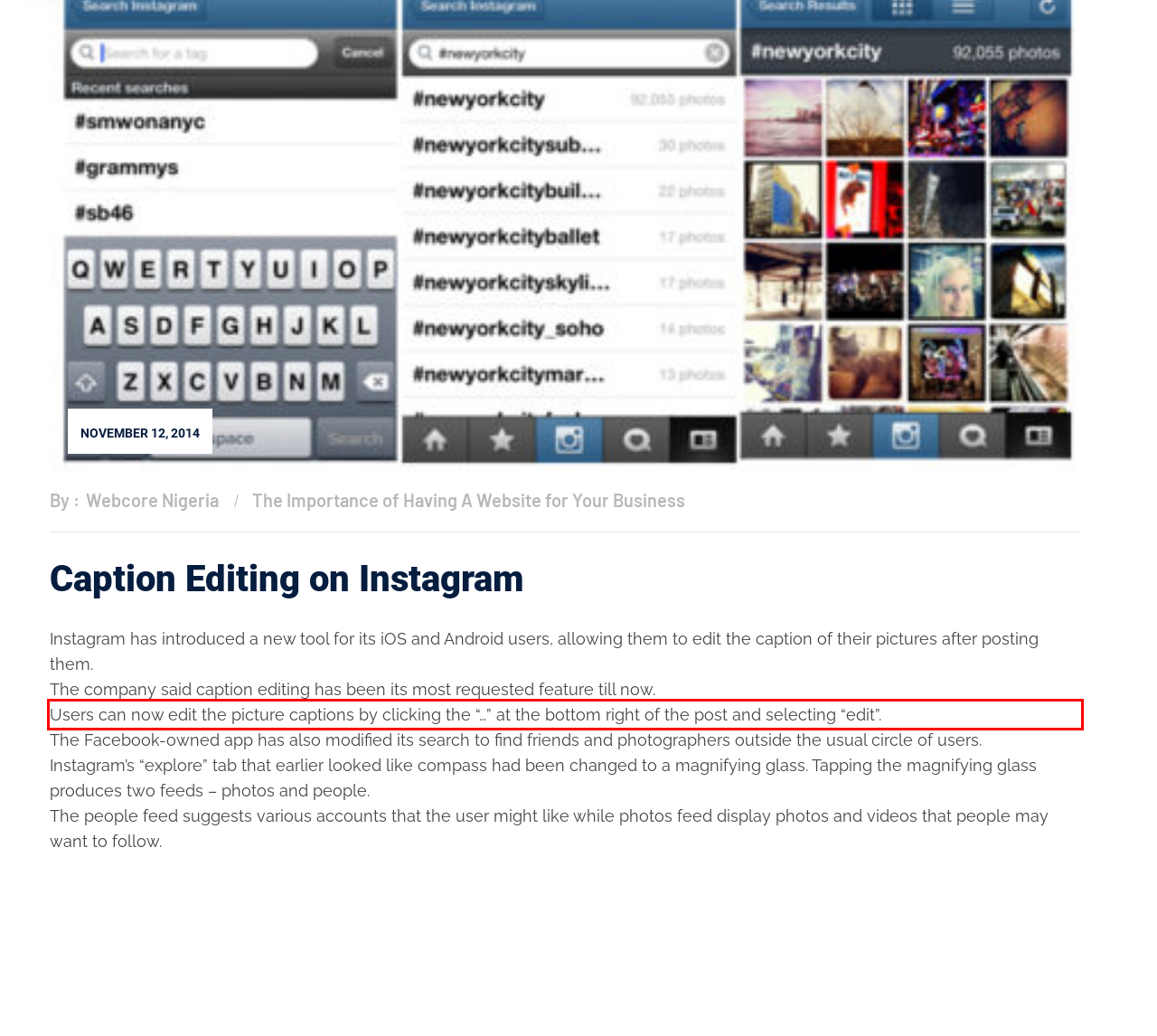Examine the webpage screenshot and use OCR to obtain the text inside the red bounding box.

Users can now edit the picture captions by clicking the “…” at the bottom right of the post and selecting “edit”.